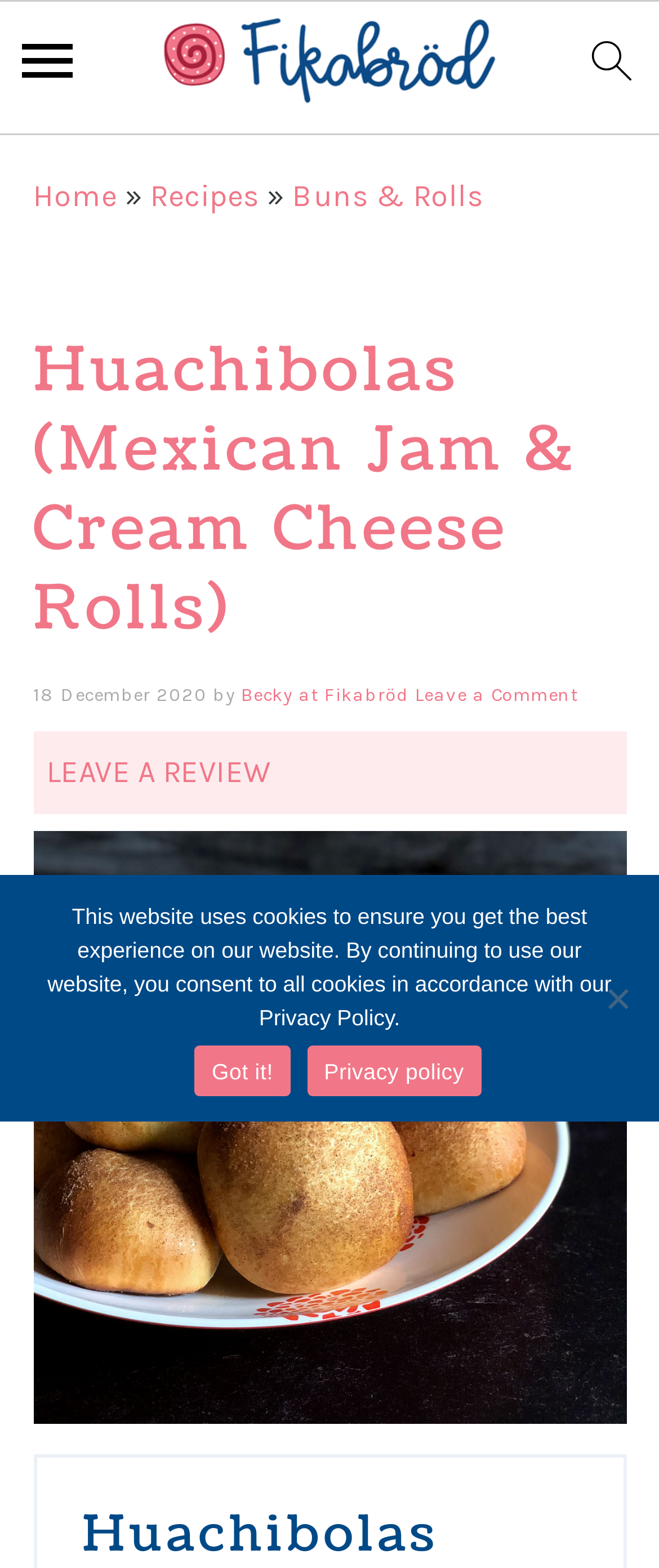Please locate the bounding box coordinates for the element that should be clicked to achieve the following instruction: "leave a review". Ensure the coordinates are given as four float numbers between 0 and 1, i.e., [left, top, right, bottom].

[0.05, 0.467, 0.95, 0.519]